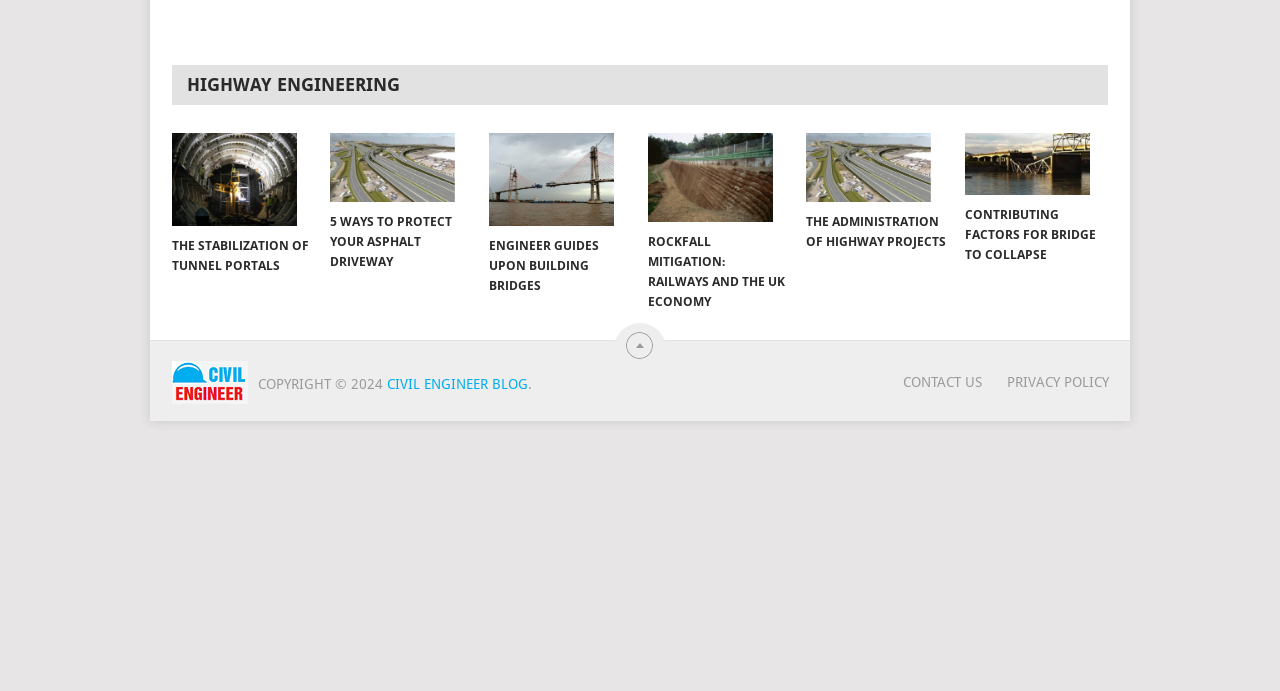Determine the bounding box coordinates of the target area to click to execute the following instruction: "Visit the Civil Engineer Blog."

[0.134, 0.566, 0.193, 0.589]